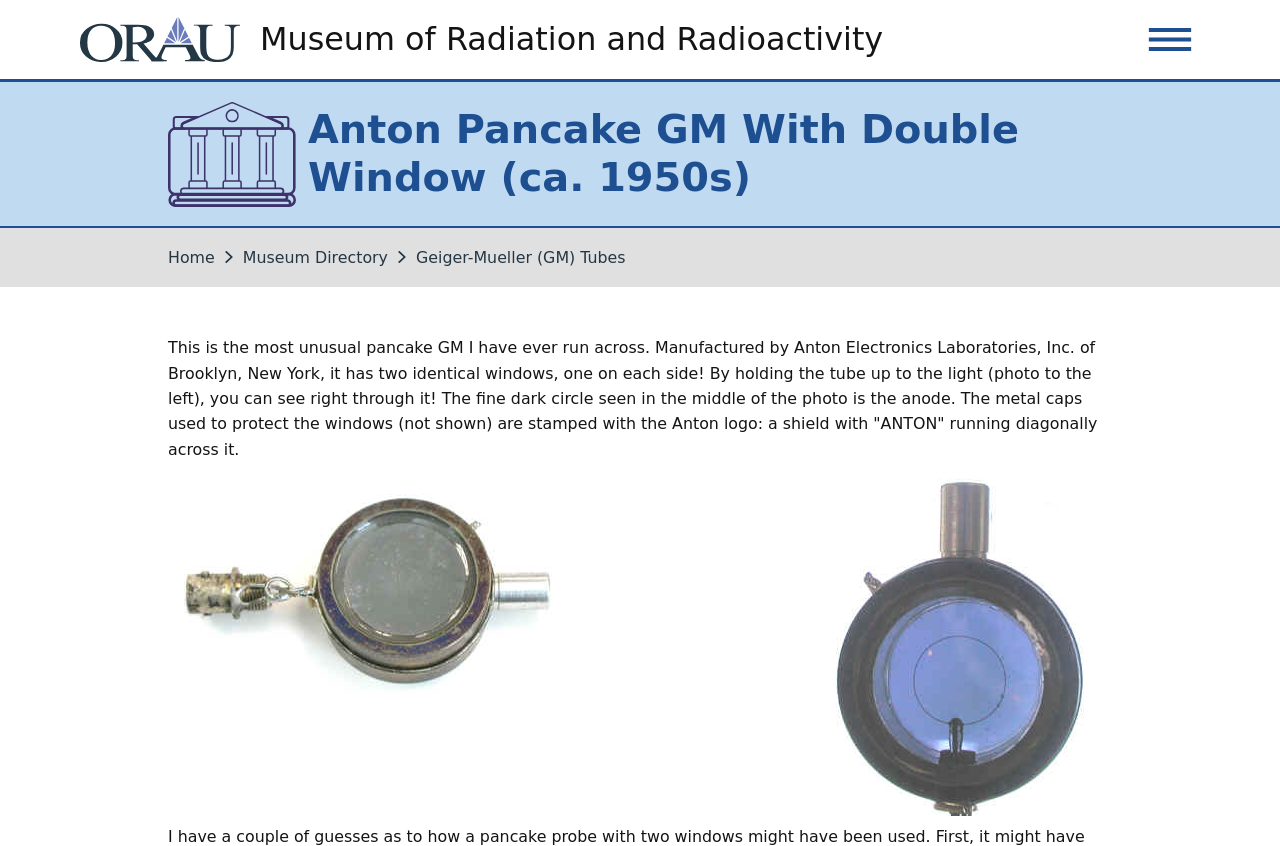Using floating point numbers between 0 and 1, provide the bounding box coordinates in the format (top-left x, top-left y, bottom-right x, bottom-right y). Locate the UI element described here: Geiger-Mueller (GM) Tubes

[0.325, 0.293, 0.489, 0.316]